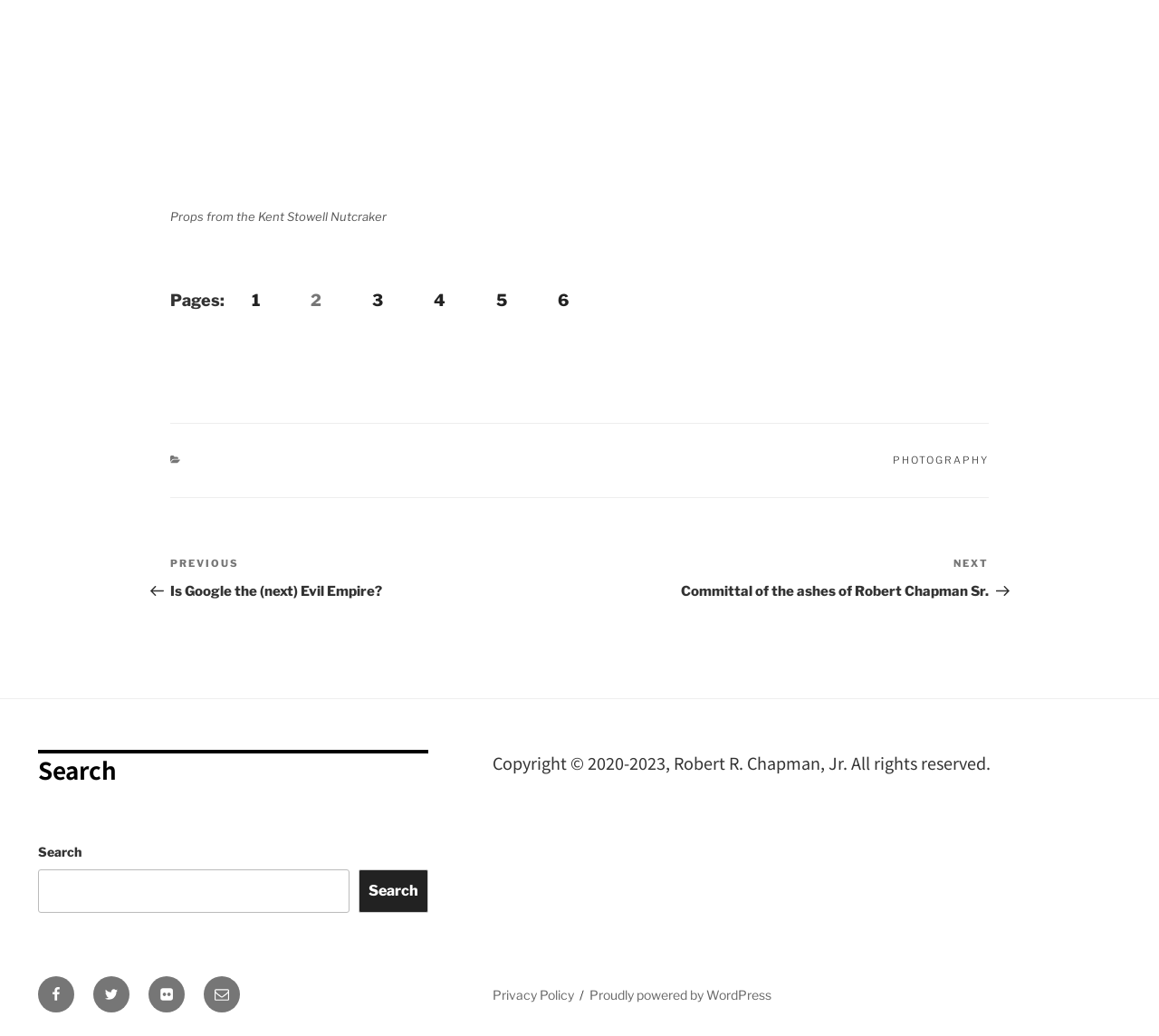Look at the image and give a detailed response to the following question: How many social media links are in the footer?

The number of social media links in the footer can be determined by looking at the navigation section at the bottom of the page, where there are links labeled 'Robert Chapman on Facebook', 'Robert Chapman on Twitter', 'Robert Chapman on Flickr', and 'Email address'.